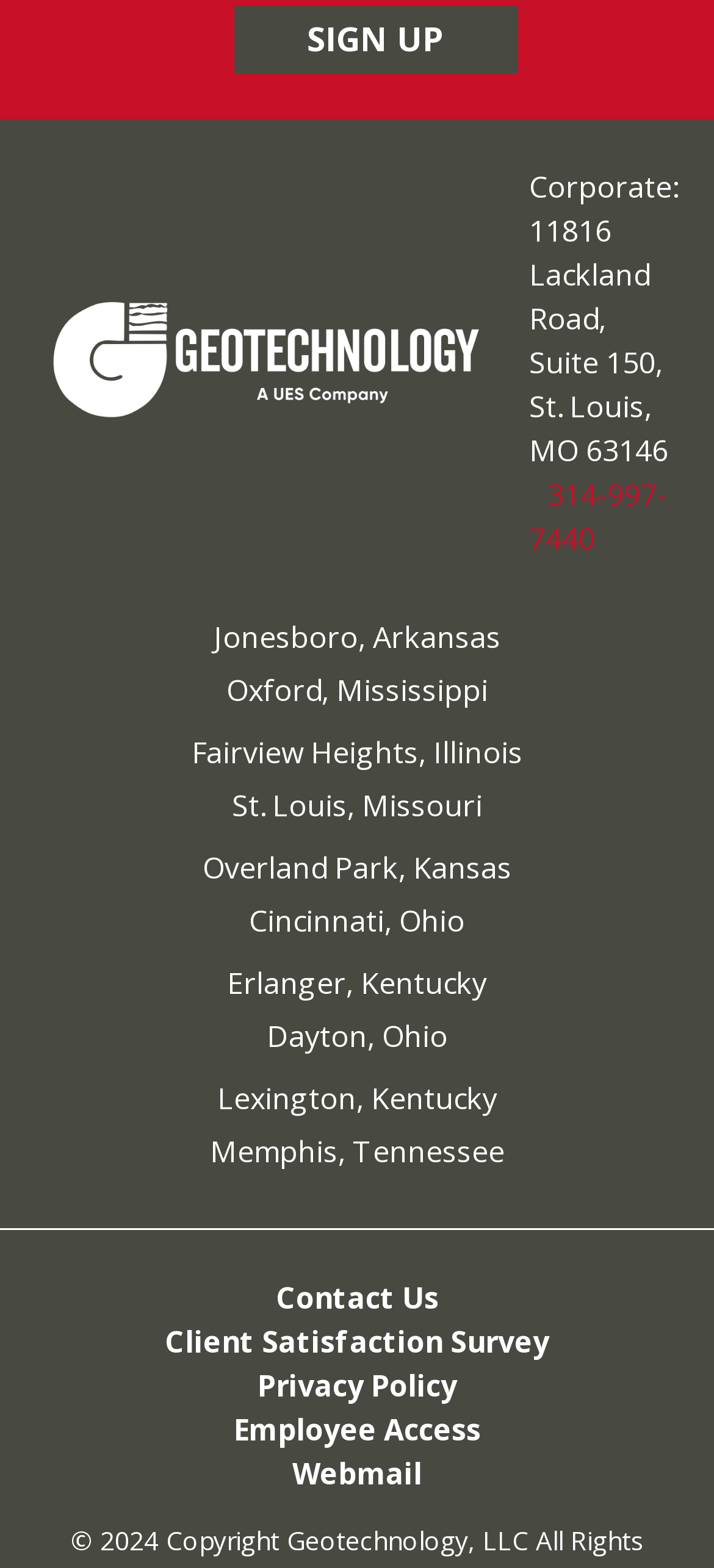Provide the bounding box coordinates of the UI element this sentence describes: "314-997-7440".

[0.741, 0.302, 0.936, 0.355]